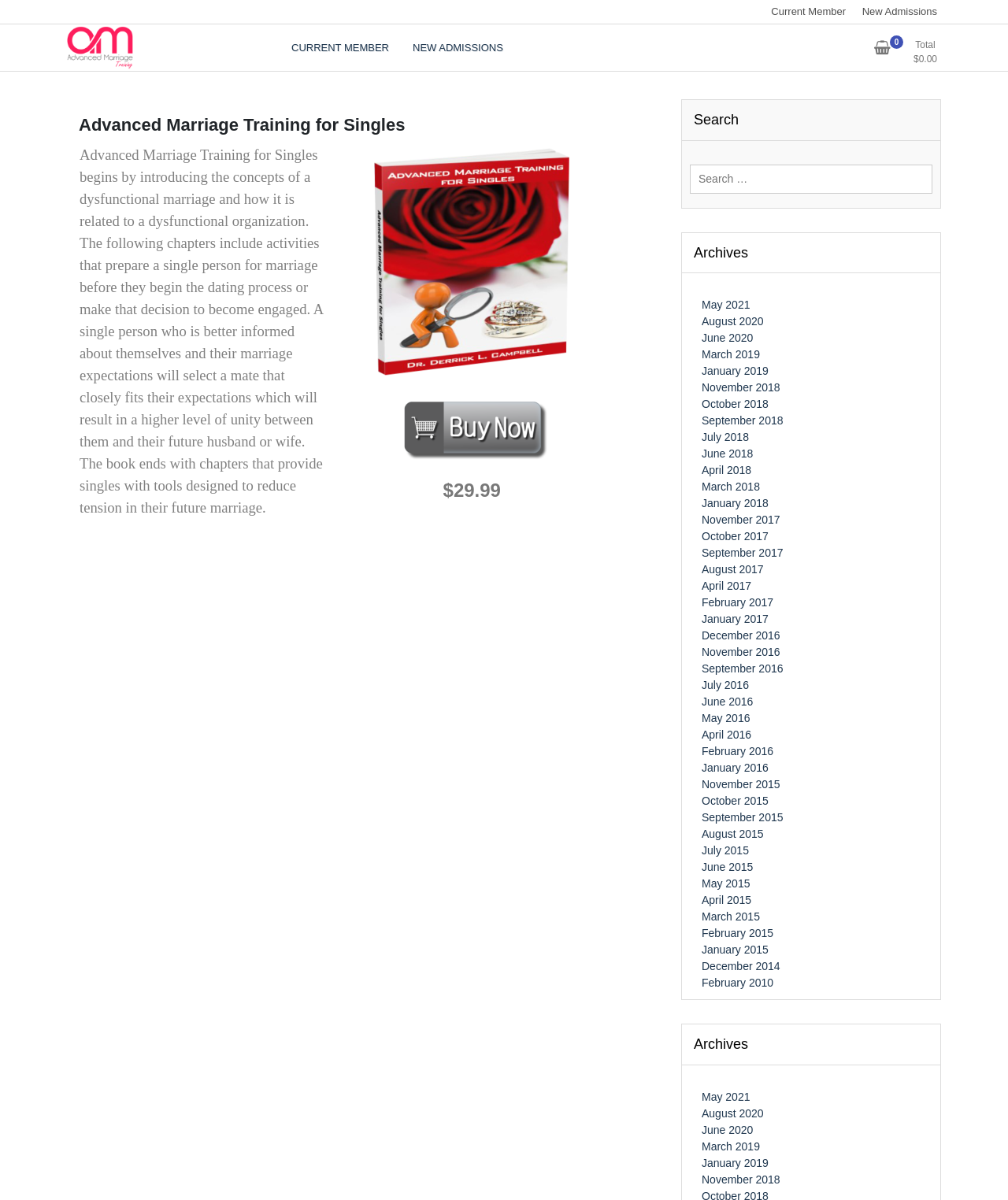Create a detailed description of the webpage's content and layout.

This webpage is about Advanced Marriage Training for Singles. At the top, there are three links: "Current Member", "New Admissions", and "Advanced Marriage Training" with an accompanying image. Below these links, there is a heading that reads "Advanced Marriage Training for Singles" followed by a brief description of the training program. The description explains that the program prepares singles for marriage by introducing concepts of dysfunctional marriages and organizations, and provides tools to reduce tension in future marriages.

To the right of the description, there is a table with two columns. The left column contains a detailed description of the training program, while the right column displays the price, "$29.99", with a link to purchase.

Further down the page, there is a search bar with a heading "Search" and a label "Search for:". Below the search bar, there is an "Archives" section with a list of links to archived articles, organized by month and year, from 2010 to 2021.

At the bottom of the page, there is another "Archives" section with the same list of links, duplicated from the previous section.